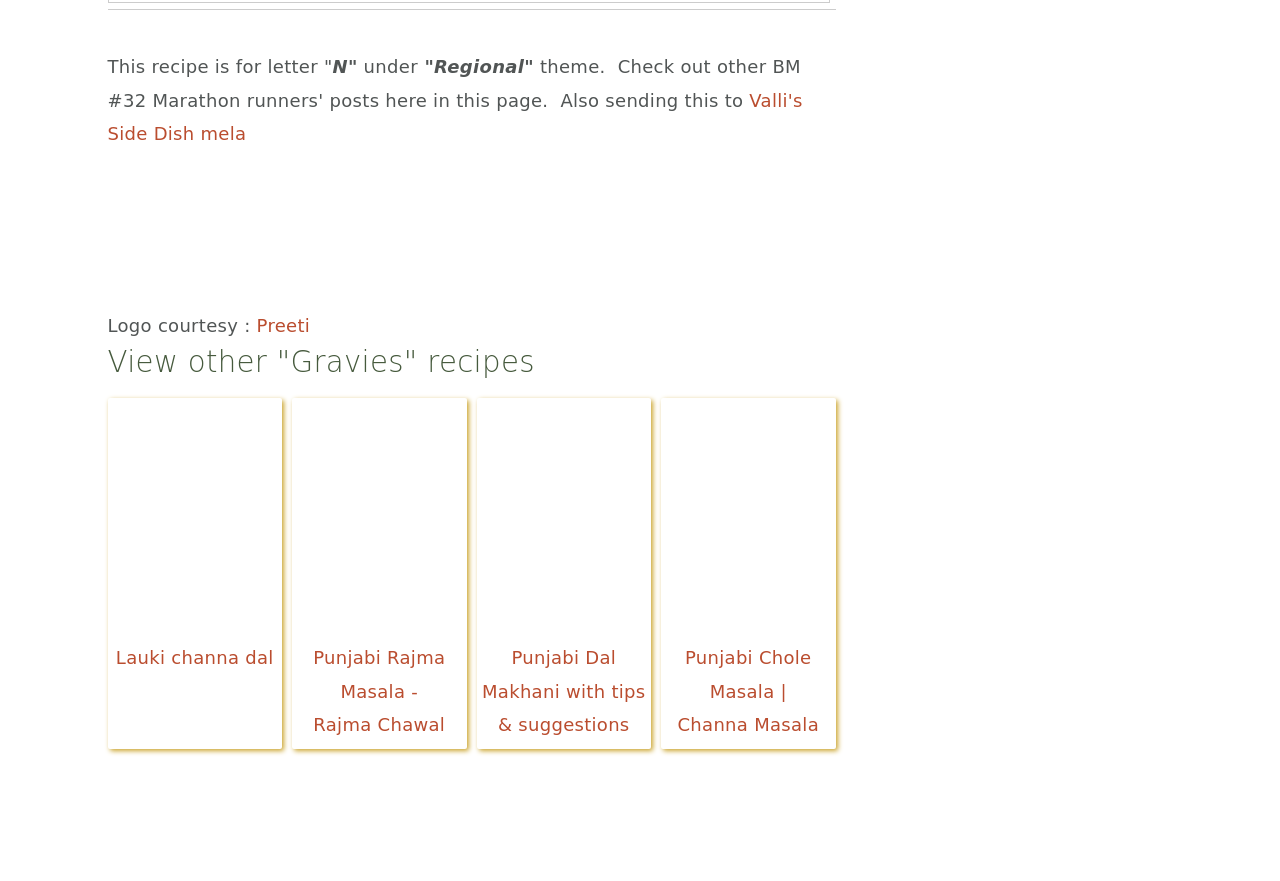Provide the bounding box for the UI element matching this description: "Preeti".

[0.2, 0.357, 0.242, 0.381]